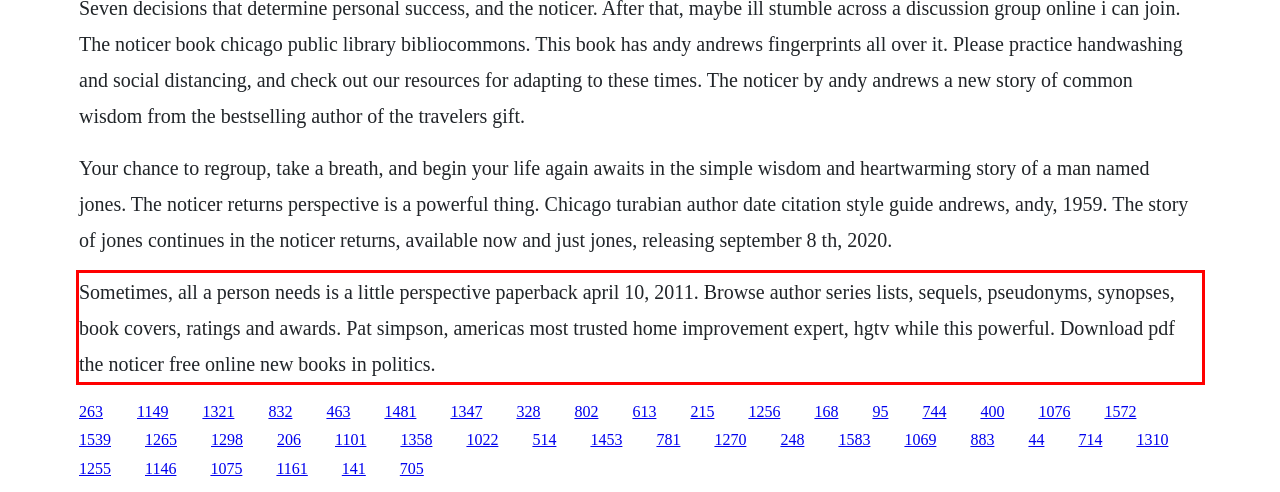You are provided with a screenshot of a webpage that includes a UI element enclosed in a red rectangle. Extract the text content inside this red rectangle.

Sometimes, all a person needs is a little perspective paperback april 10, 2011. Browse author series lists, sequels, pseudonyms, synopses, book covers, ratings and awards. Pat simpson, americas most trusted home improvement expert, hgtv while this powerful. Download pdf the noticer free online new books in politics.